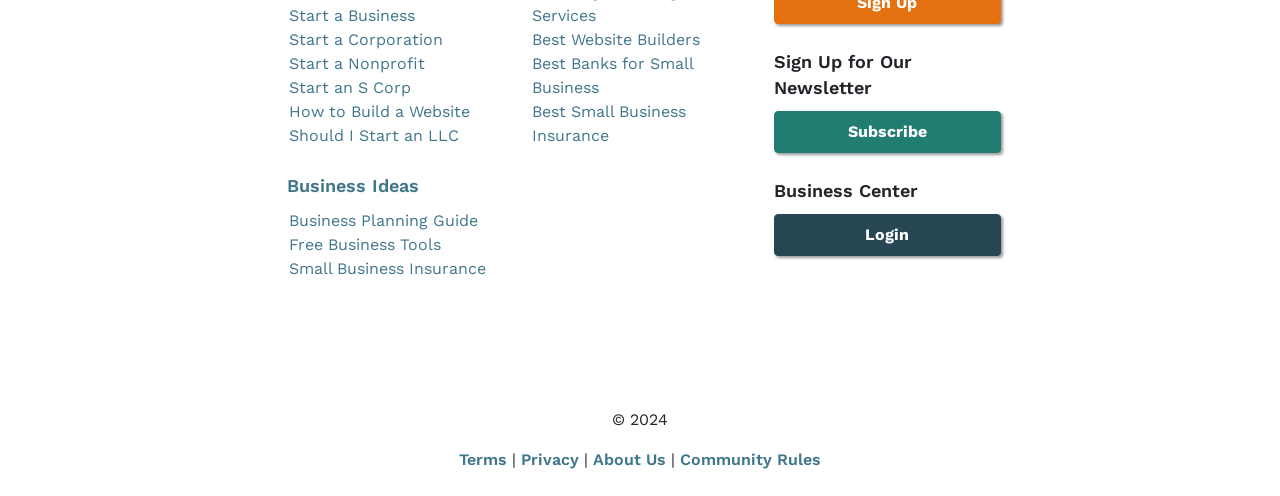Please locate the bounding box coordinates of the element that should be clicked to achieve the given instruction: "Visit the youtube channel".

[0.401, 0.724, 0.431, 0.763]